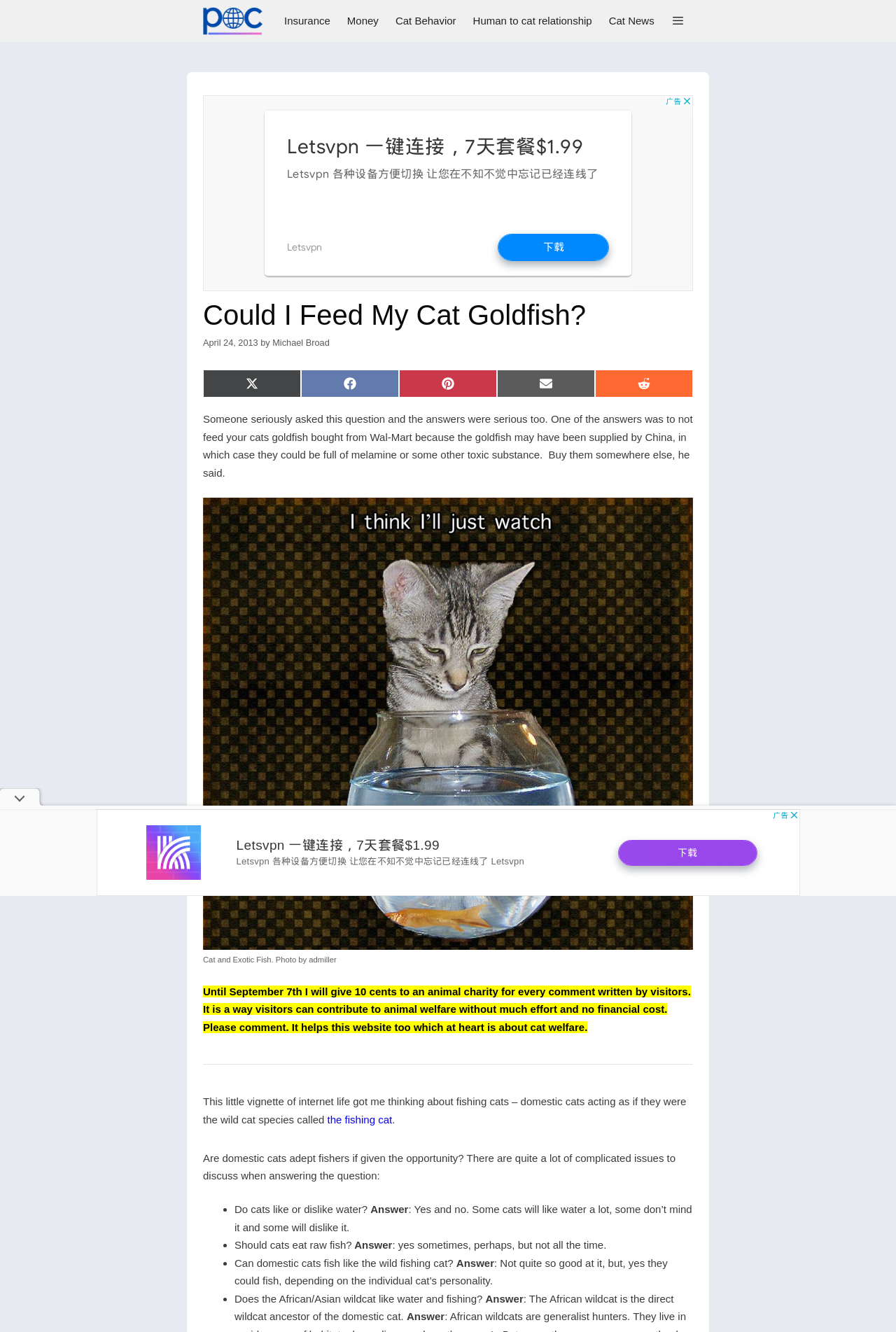Using the element description: "aria-label="Advertisement" name="aswift_10" title="Advertisement"", determine the bounding box coordinates. The coordinates should be in the format [left, top, right, bottom], with values between 0 and 1.

[0.107, 0.608, 0.893, 0.673]